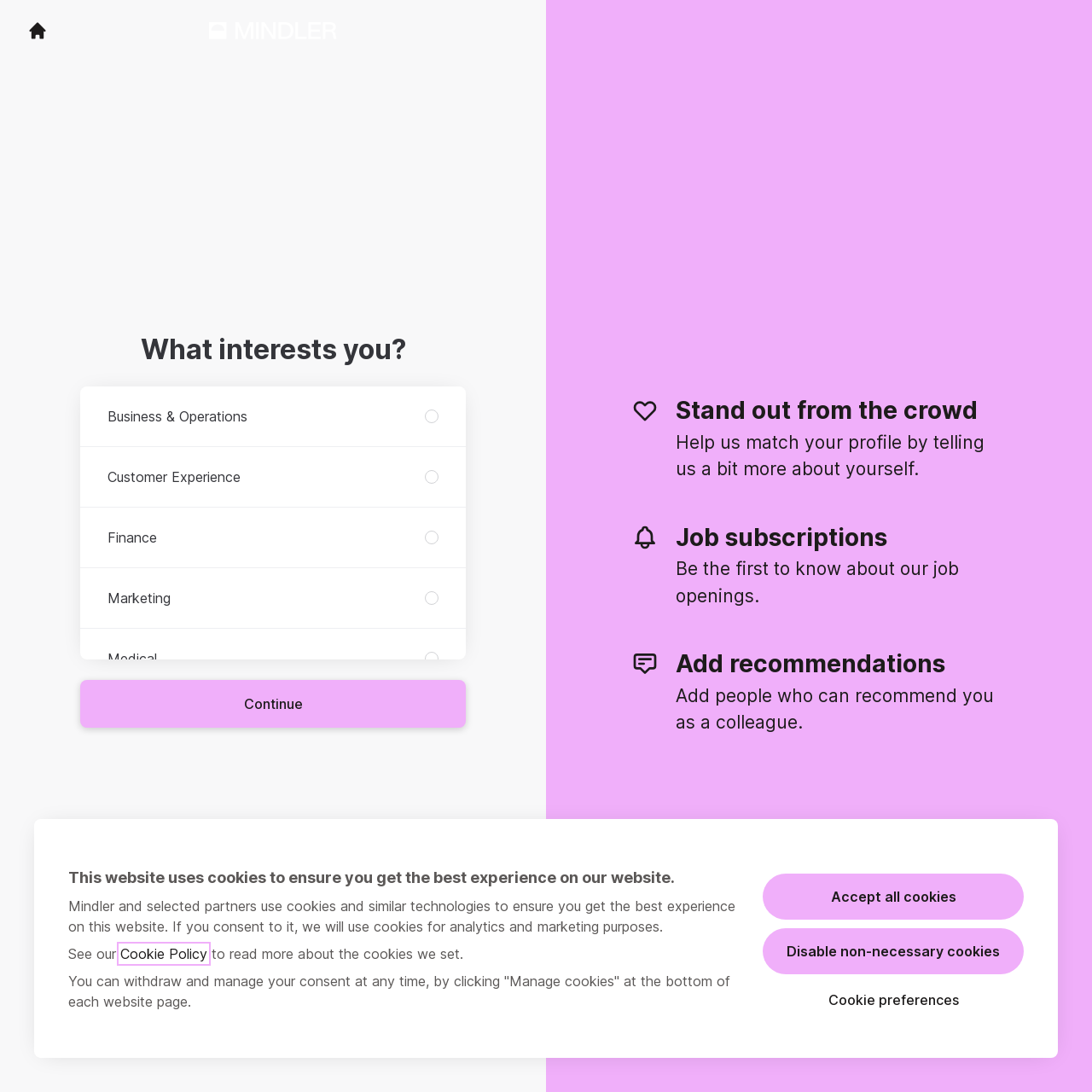Using the given element description, provide the bounding box coordinates (top-left x, top-left y, bottom-right x, bottom-right y) for the corresponding UI element in the screenshot: 2024 Fr. Vazken

None